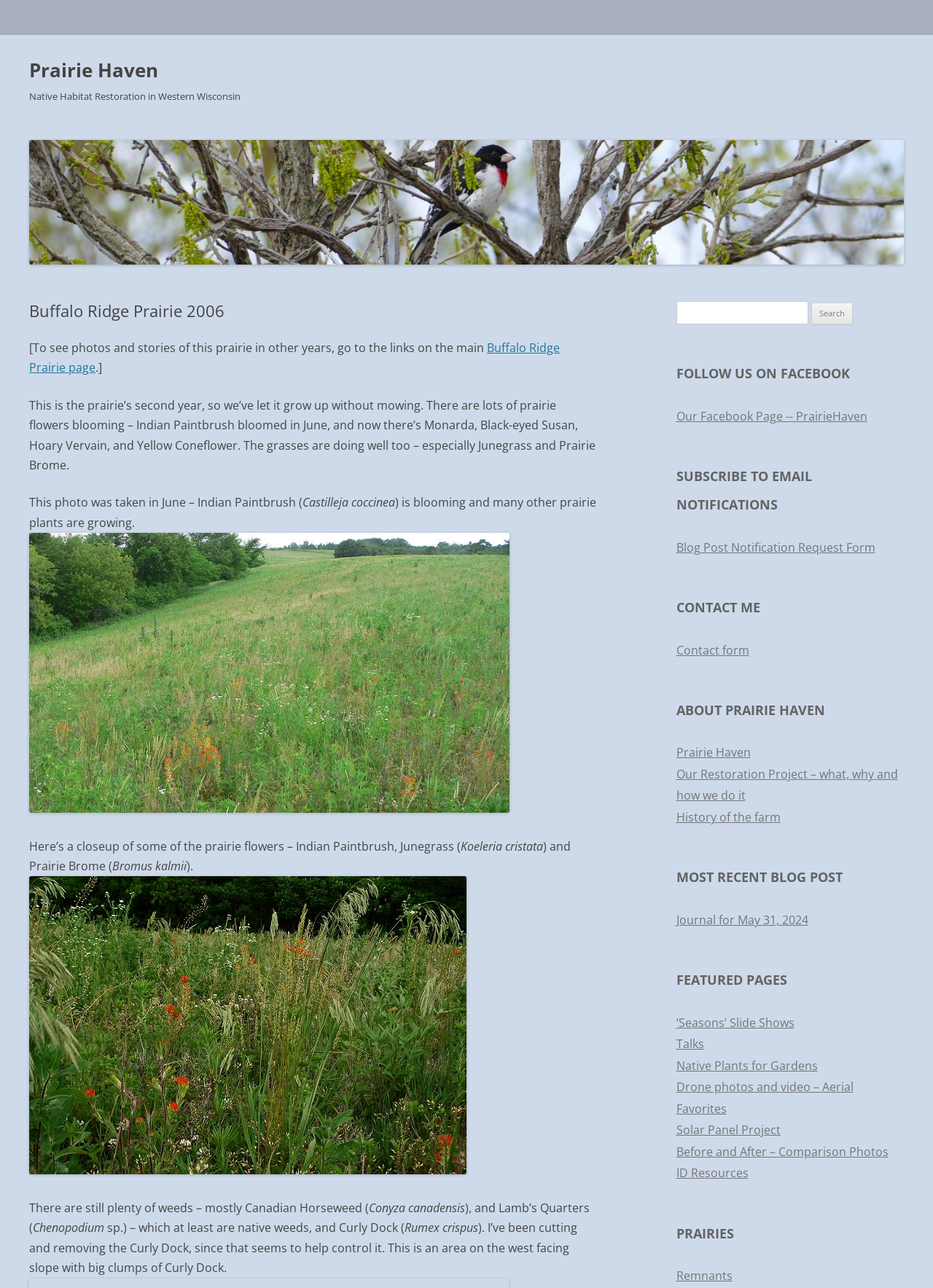Identify the bounding box coordinates of the clickable region required to complete the instruction: "Explore the Seasons Slide Shows". The coordinates should be given as four float numbers within the range of 0 and 1, i.e., [left, top, right, bottom].

[0.725, 0.788, 0.851, 0.8]